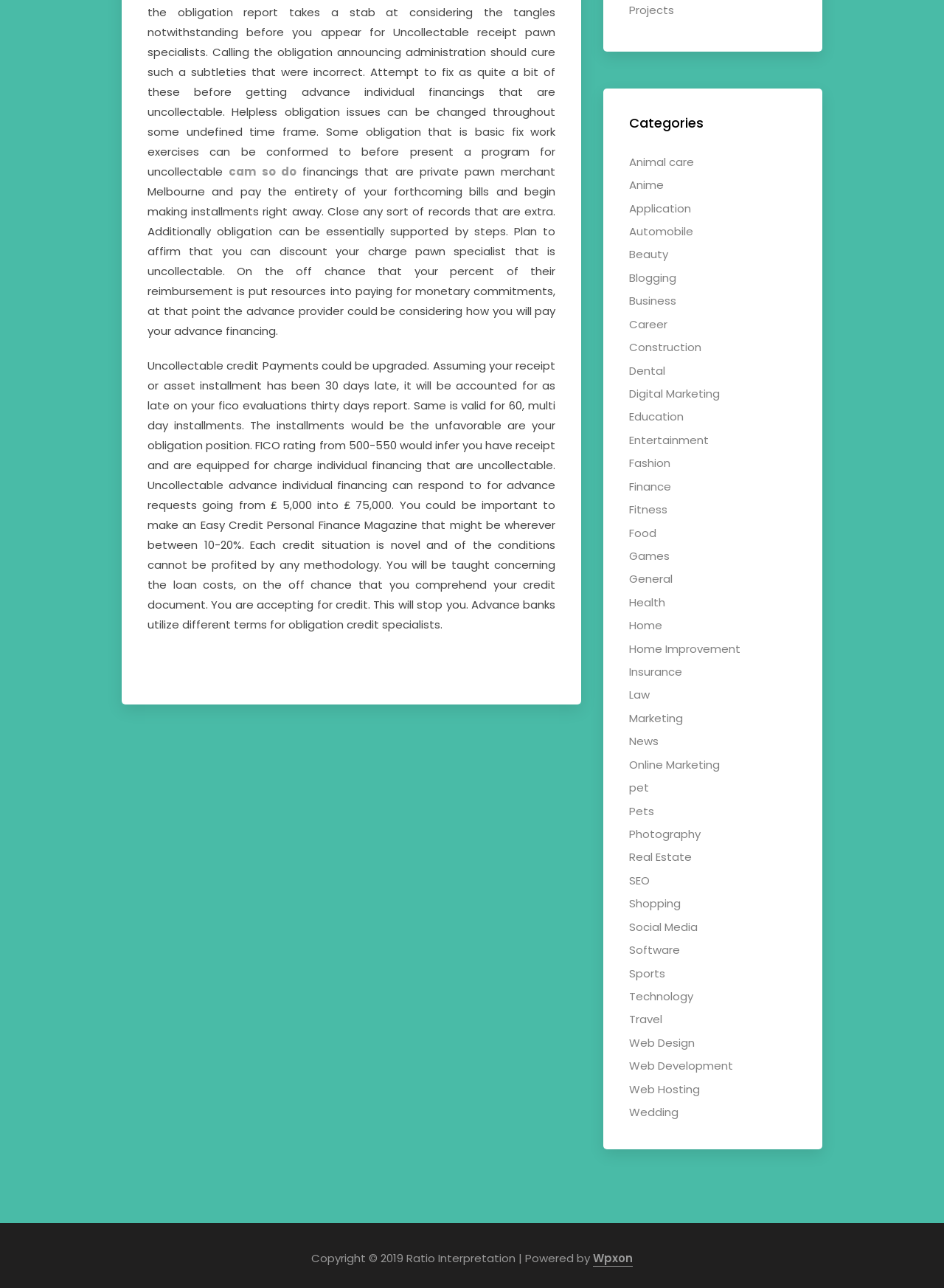Determine the bounding box coordinates of the region to click in order to accomplish the following instruction: "Search for a template". Provide the coordinates as four float numbers between 0 and 1, specifically [left, top, right, bottom].

None